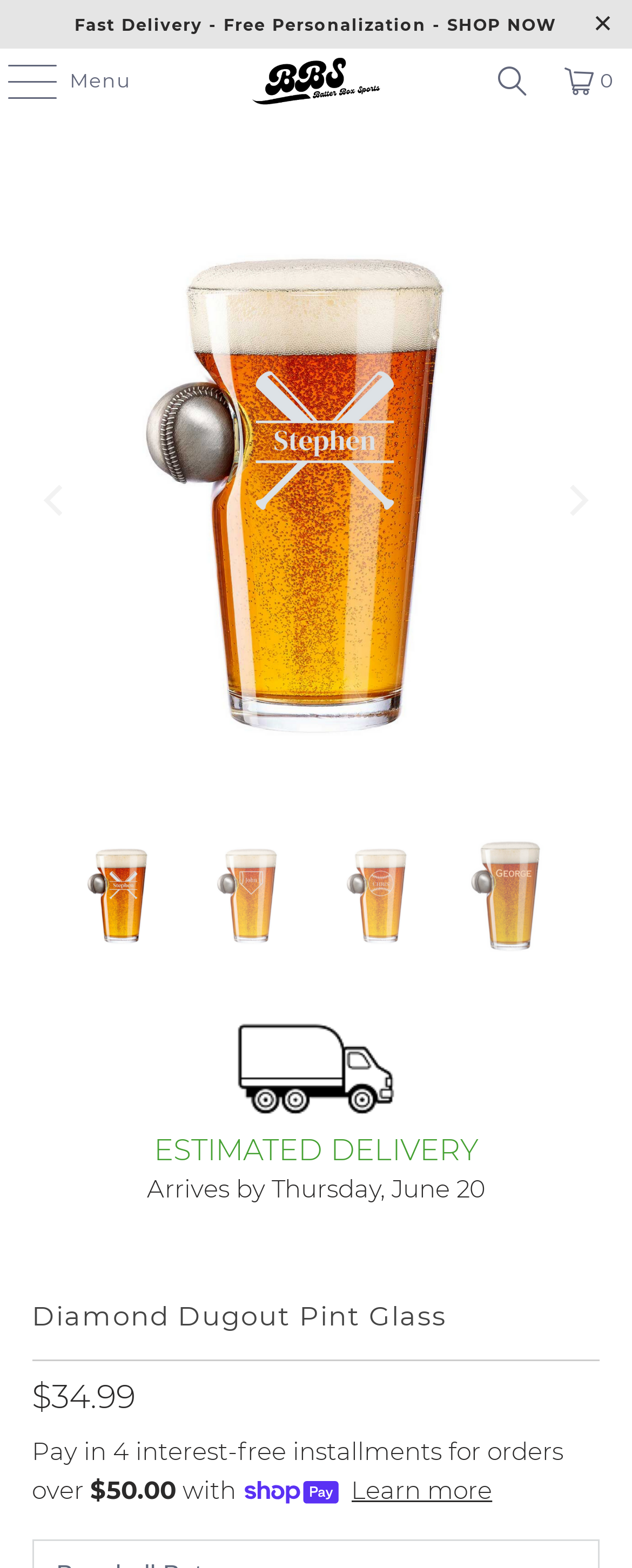Identify the bounding box coordinates for the UI element mentioned here: "parent_node: ESTIMATED DELIVERY". Provide the coordinates as four float values between 0 and 1, i.e., [left, top, right, bottom].

[0.051, 0.535, 0.949, 0.618]